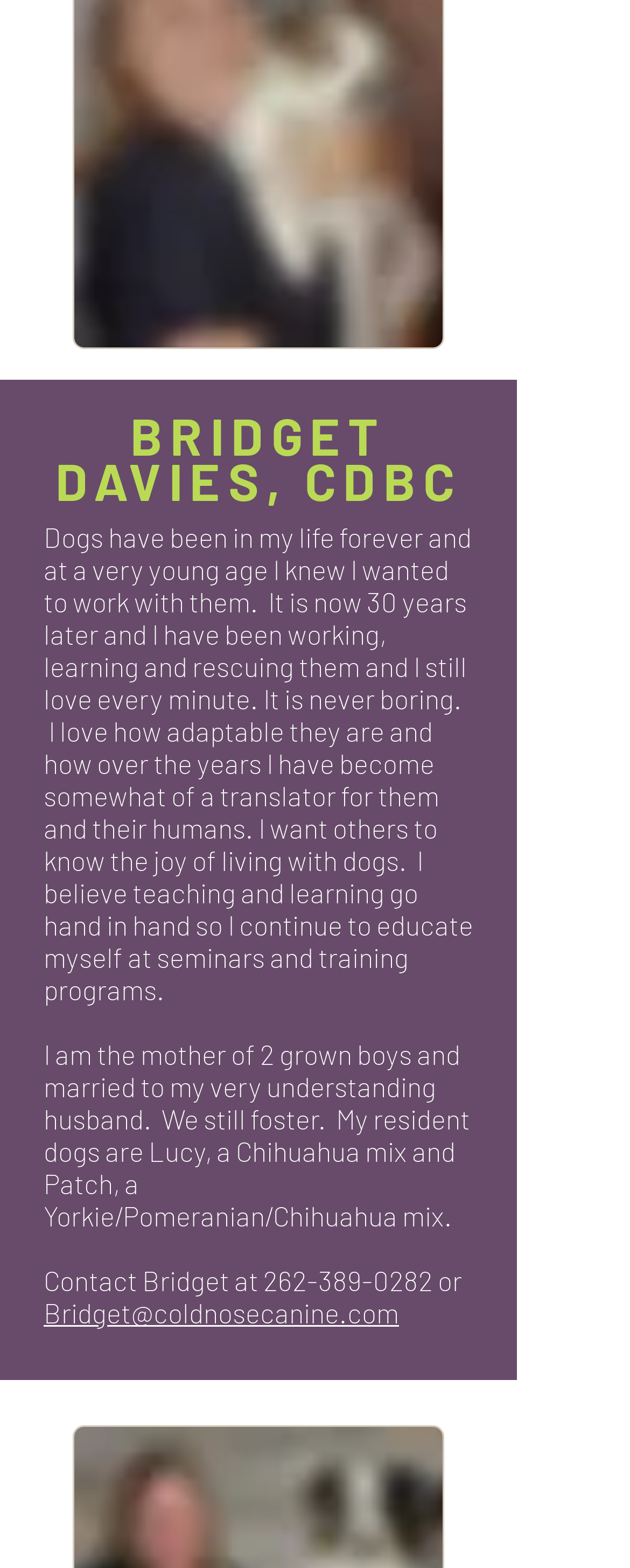Please answer the following question as detailed as possible based on the image: 
How many dogs does Bridget have at home?

The webpage mentions that Bridget's resident dogs are Lucy, a Chihuahua mix, and Patch, a Yorkie/Pomeranian/Chihuahua mix, which implies that she has two dogs at home.